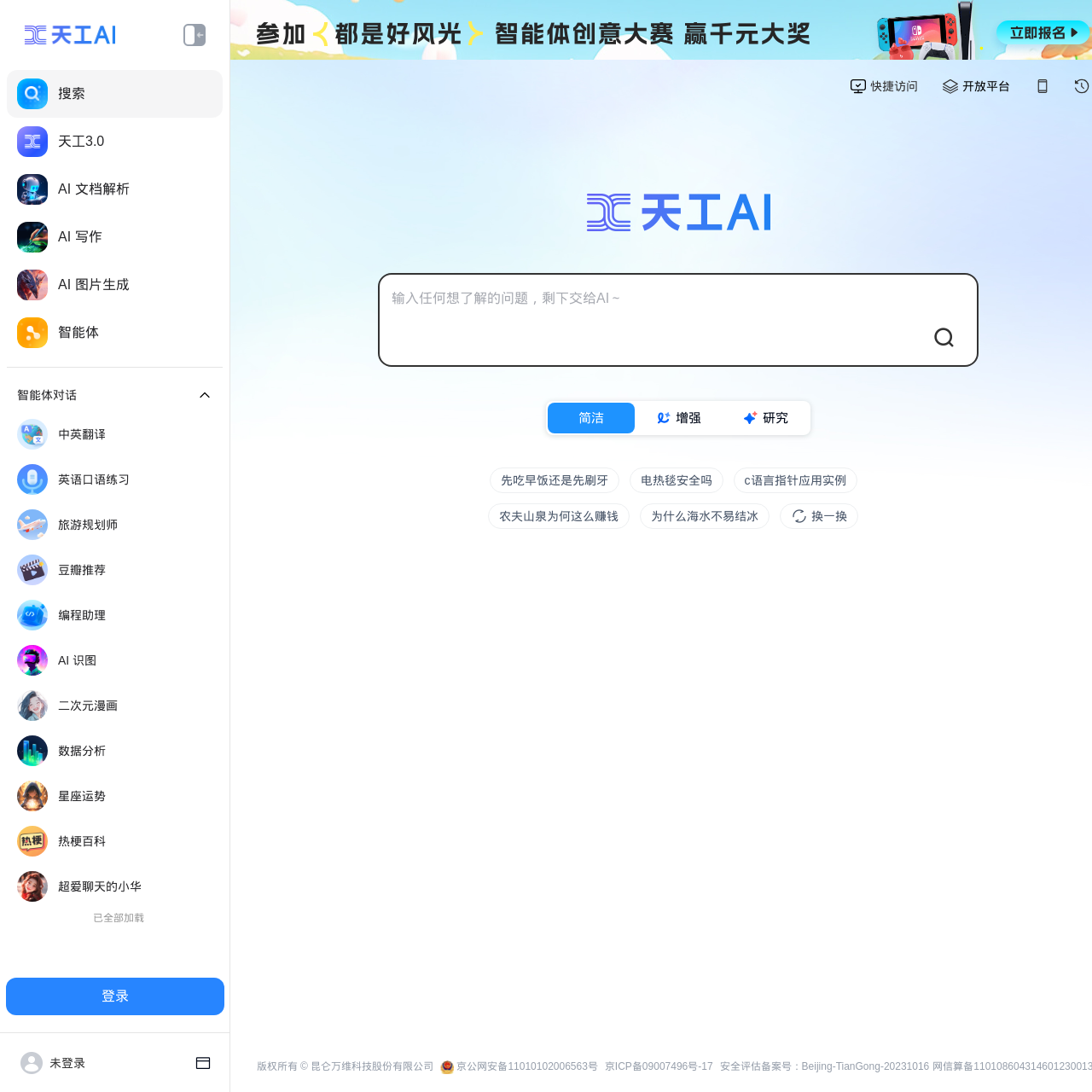How many types of smart bodies are available?
Analyze the screenshot and provide a detailed answer to the question.

The webpage lists multiple types of smart bodies, including '中英翻译', '英语口语练习', '旅游规划师', and more, indicating that there are multiple types of smart bodies available.